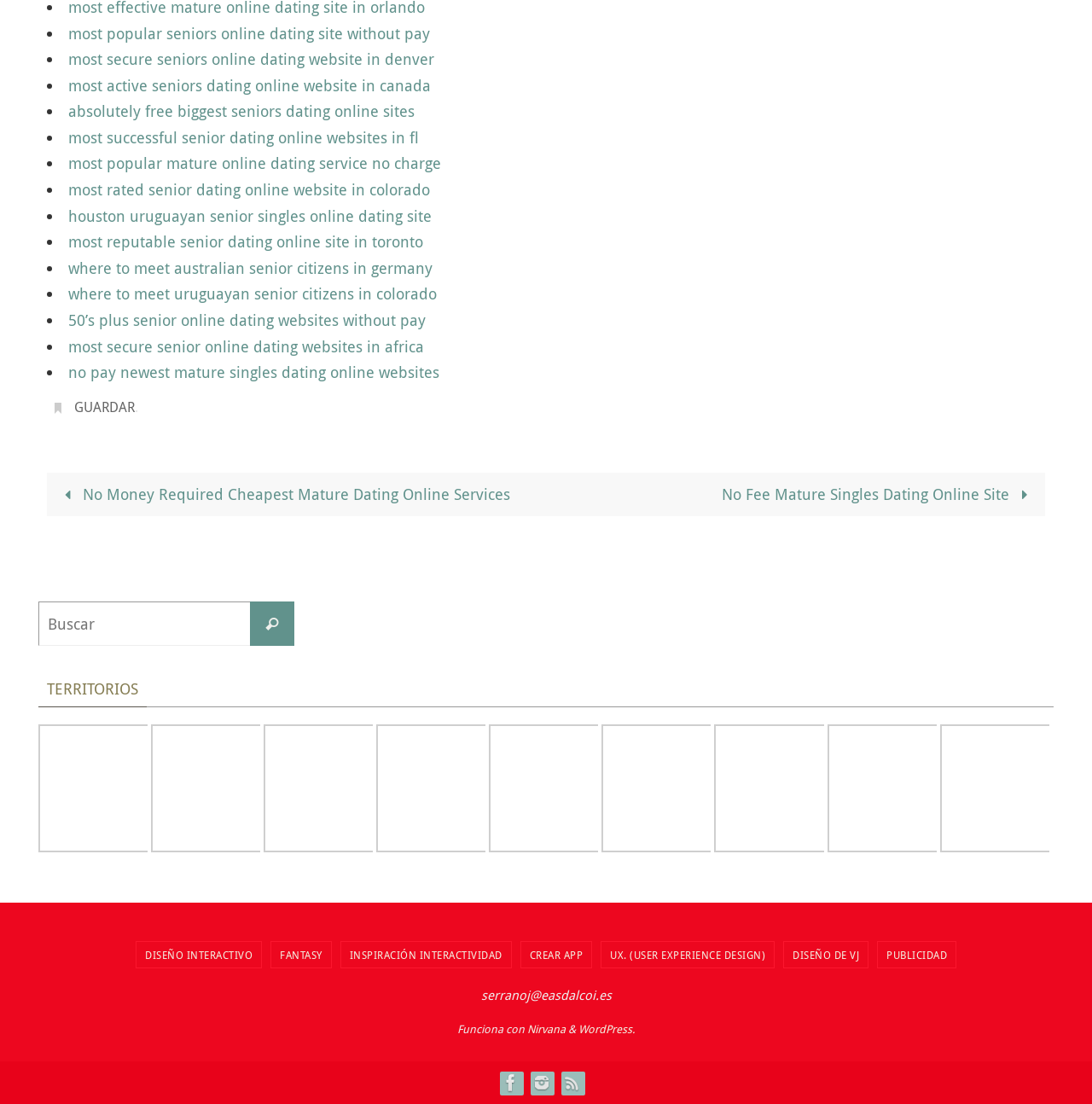Identify the bounding box coordinates of the element to click to follow this instruction: 'Click on most popular seniors online dating site without pay'. Ensure the coordinates are four float values between 0 and 1, provided as [left, top, right, bottom].

[0.062, 0.02, 0.394, 0.039]